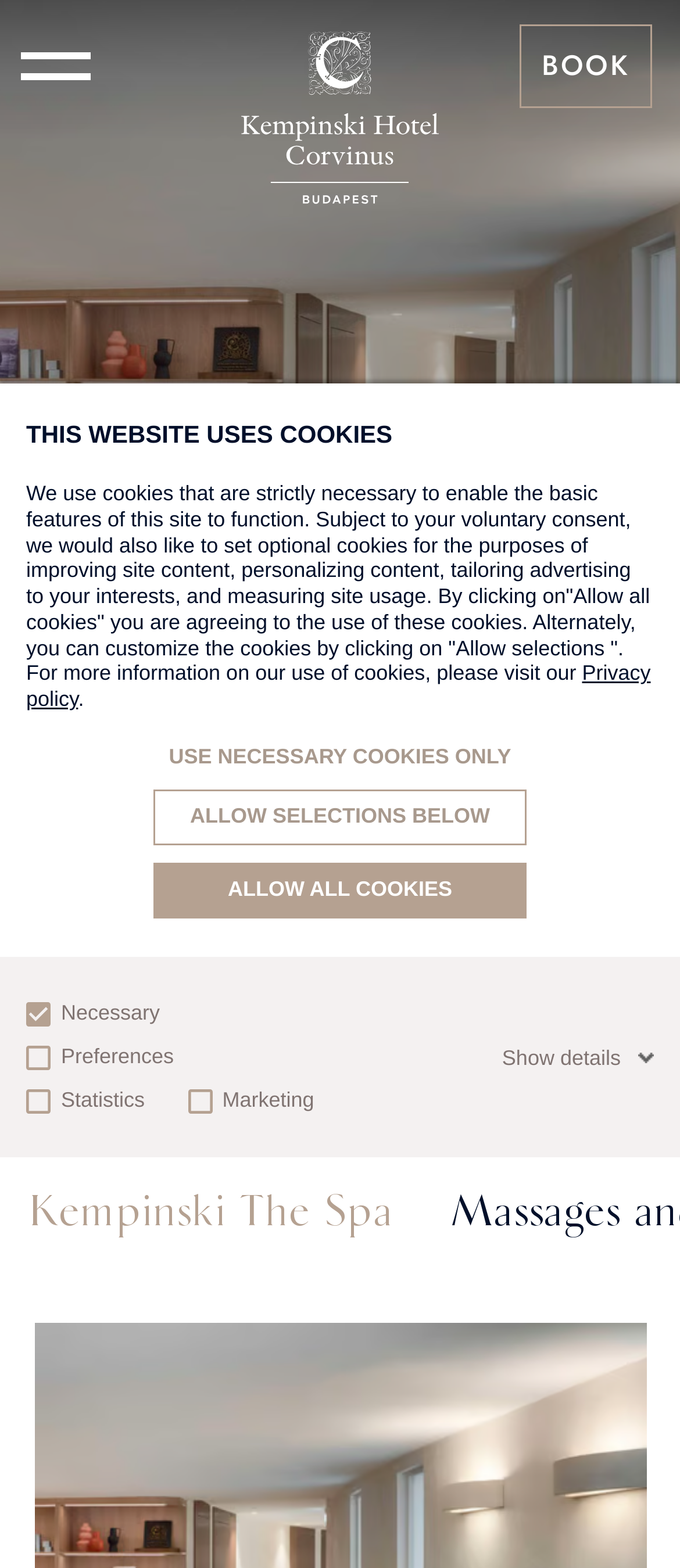Analyze and describe the webpage in a detailed narrative.

The webpage is about the luxury spa at Kempinski Hotel Corvinus Budapest. At the top, there is a dialog box with a heading "THIS WEBSITE USES COOKIES" and a paragraph explaining the use of cookies on the website. Below the dialog box, there are three links: "ALLOW ALL COOKIES", "ALLOW SELECTIONS BELOW", and "USE NECESSARY COOKIES ONLY". 

To the left of the dialog box, there is a menu button and a link to the hotel page, accompanied by a logo image. On the right side, there is a "BOOK" button. 

Below the dialog box, there is a large image taking up the full width of the page, with a heading "Luxury Spa" and a paragraph describing the luxury spa and fitness centre in downtown Budapest. 

Further down, there is a button "Kempinski The Spa" with a heading of the same name. The webpage has a total of 4 buttons, 7 links, 3 images, and 7 checkboxes.